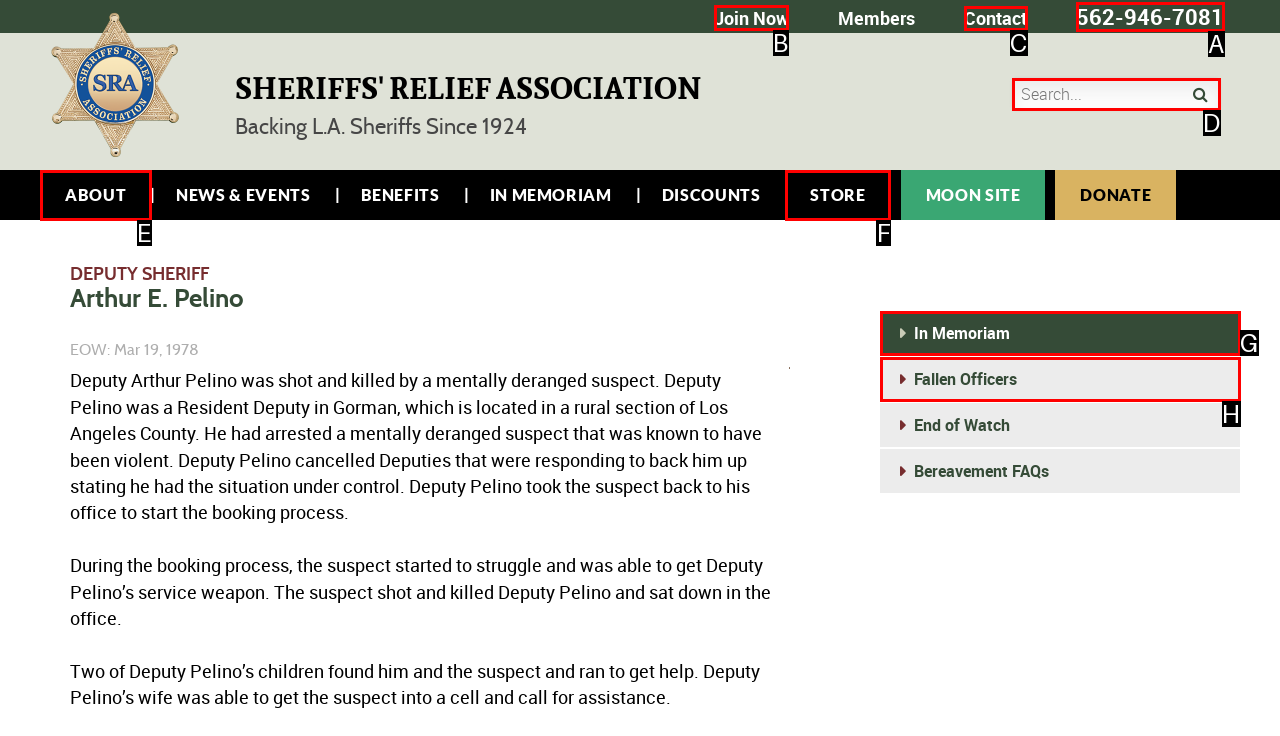Look at the highlighted elements in the screenshot and tell me which letter corresponds to the task: Click Join Now.

B